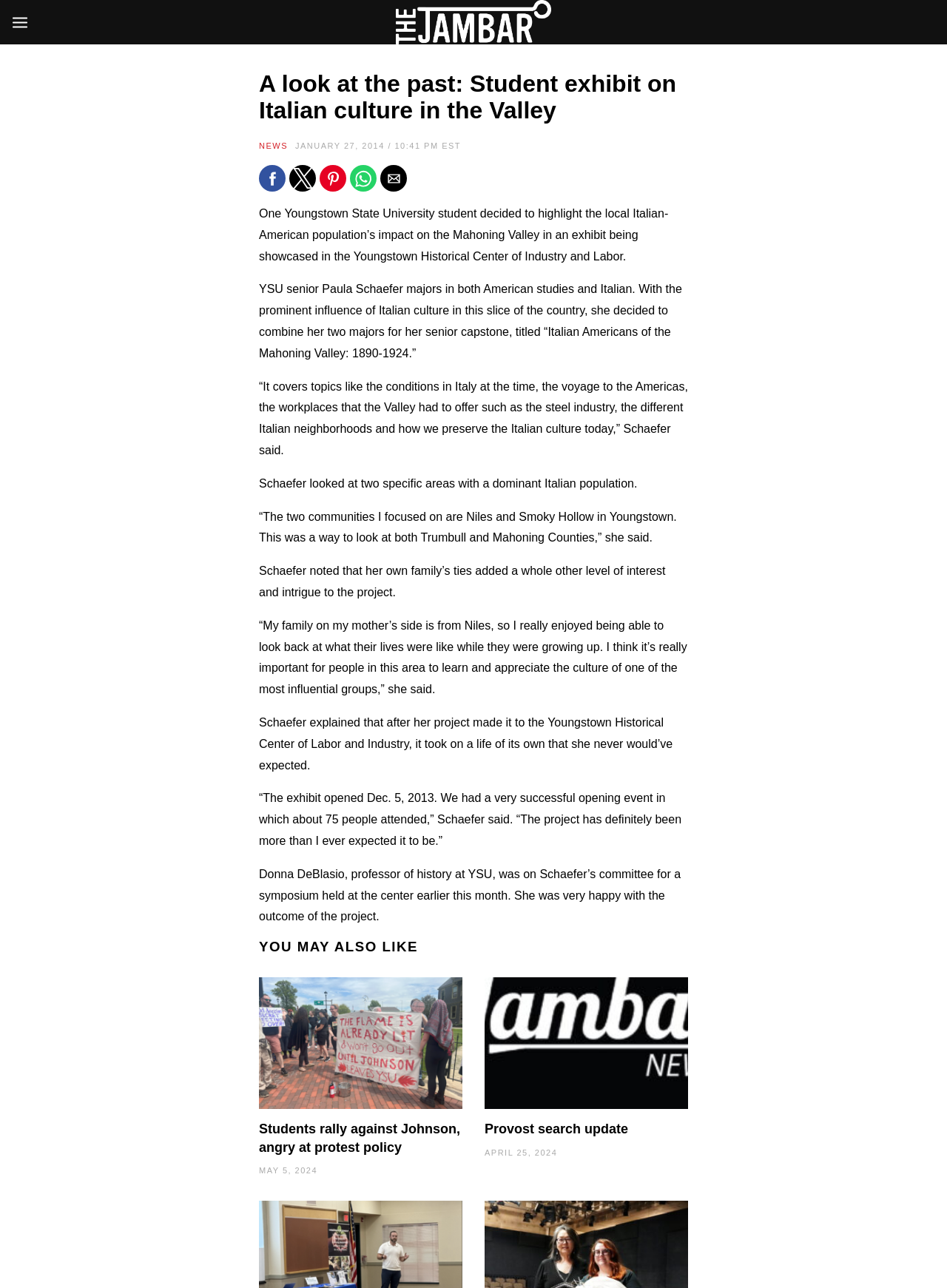Using the information in the image, give a comprehensive answer to the question: 
How many related articles are shown at the bottom of the page?

I counted the number of related articles by looking at the article elements with the headings 'Students rally against Johnson, angry at protest policy' and 'Provost search update'.